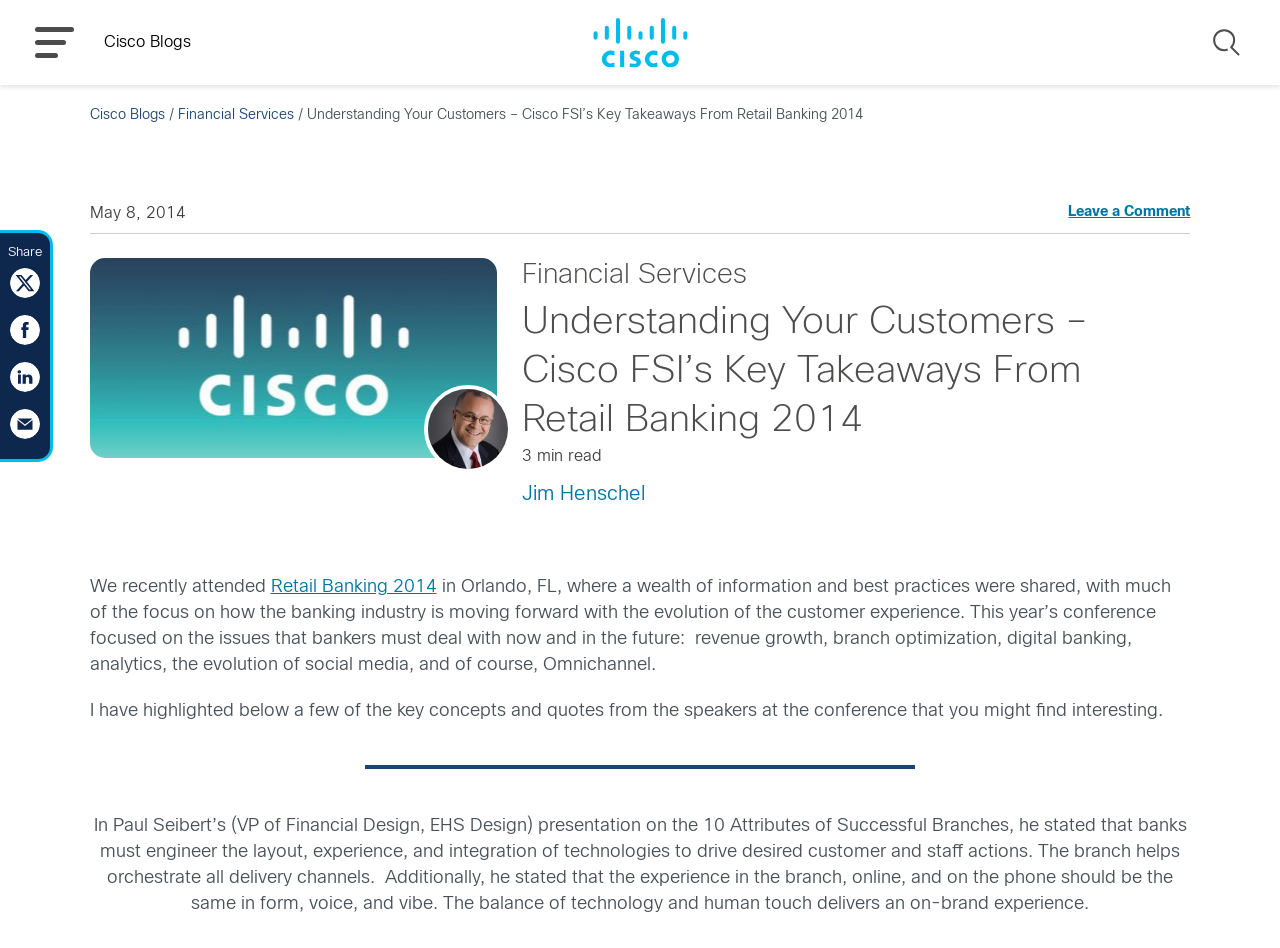Analyze the image and provide a detailed answer to the question: What is the name of the speaker who presented on the 10 Attributes of Successful Branches?

In the article, it is mentioned that Paul Seibert, VP of Financial Design, EHS Design, presented on the 10 Attributes of Successful Branches, stating that banks must engineer the layout, experience, and integration of technologies to drive desired customer and staff actions.